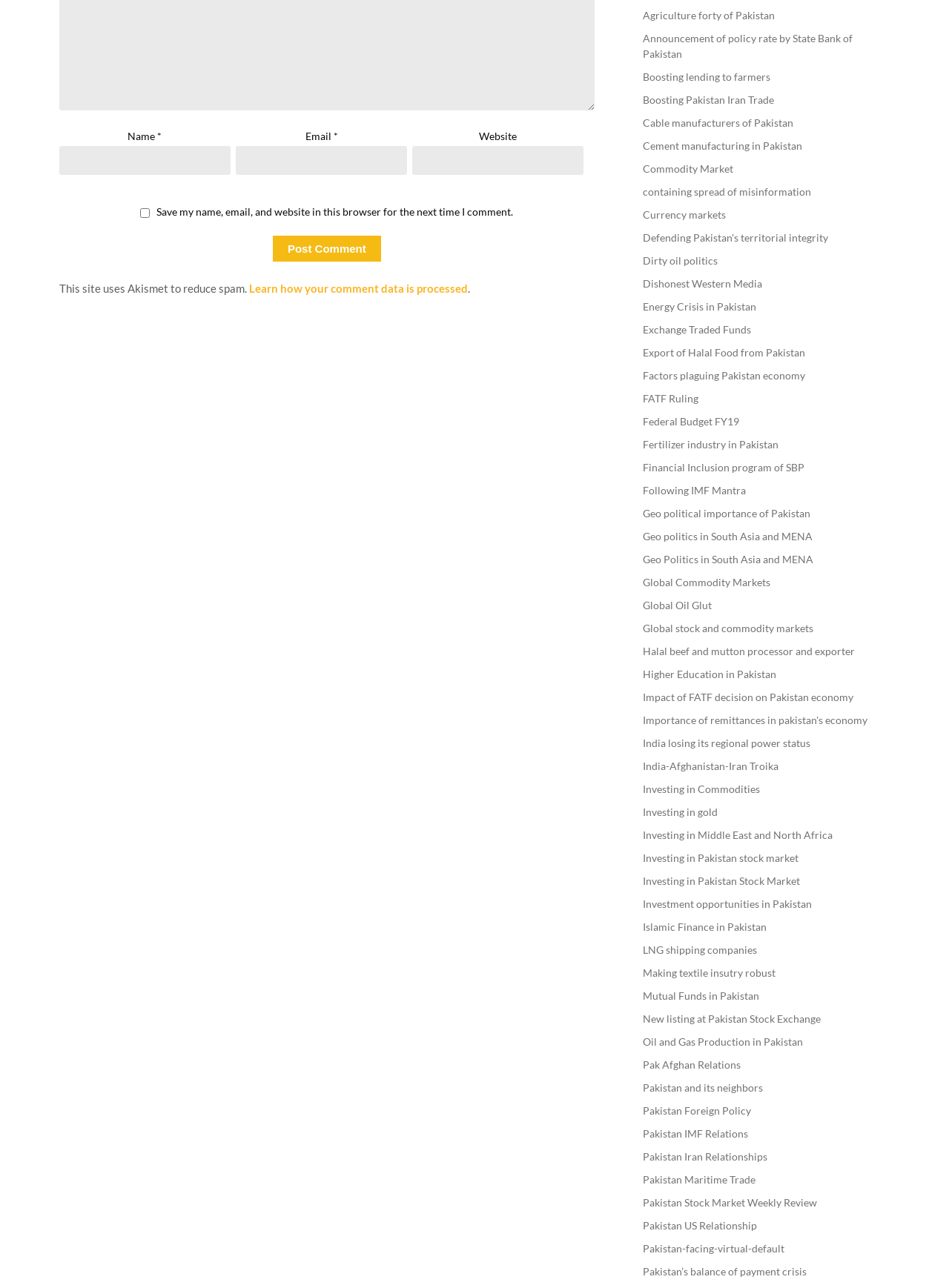Provide the bounding box coordinates for the area that should be clicked to complete the instruction: "Learn how your comment data is processed".

[0.262, 0.218, 0.493, 0.229]